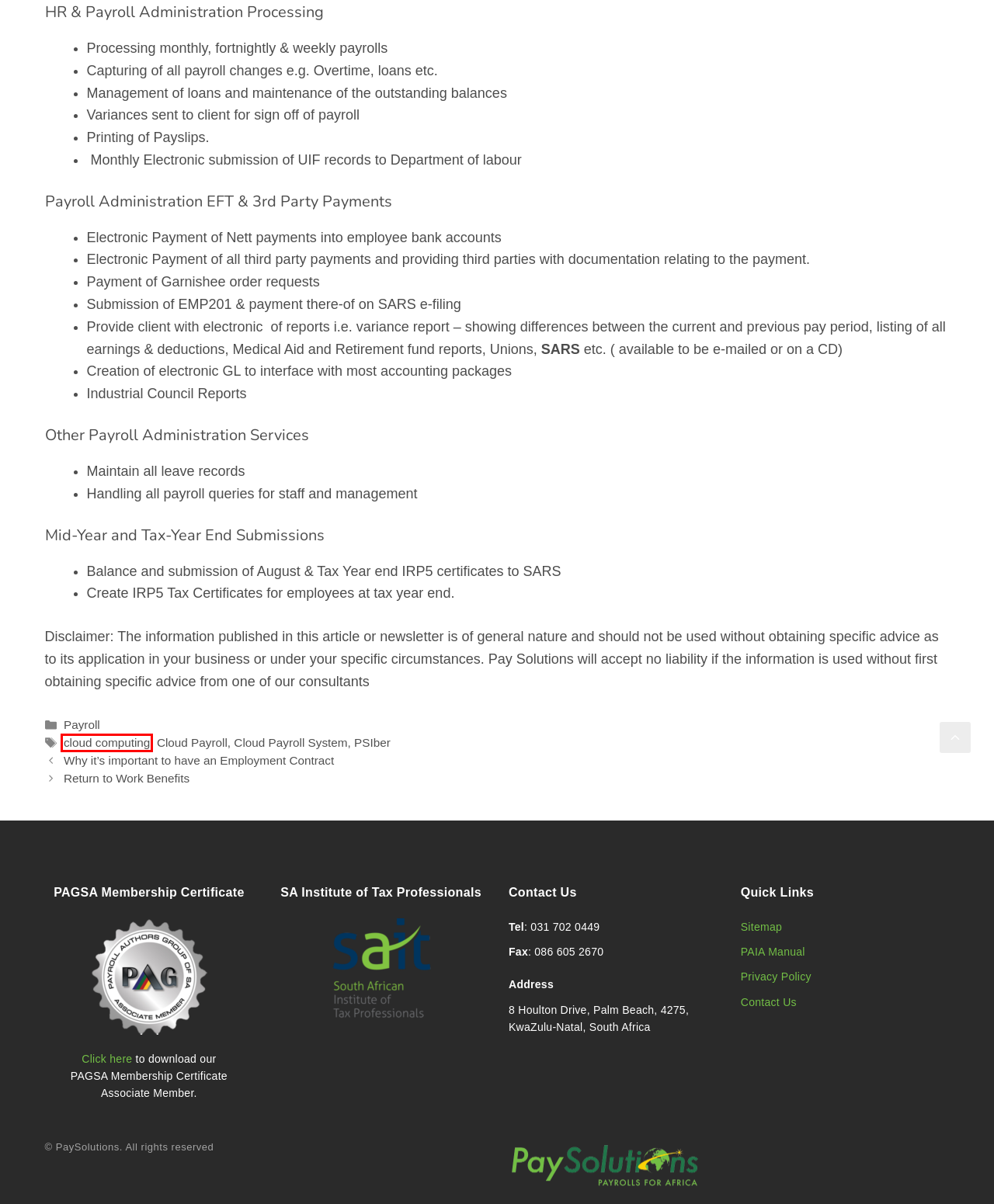Given a webpage screenshot featuring a red rectangle around a UI element, please determine the best description for the new webpage that appears after the element within the bounding box is clicked. The options are:
A. Return to Work Benefits - Pay Solutions
B. PAIA Manual (promotion of access to information act) – Pay Solution
C. Privacy Policy - Pay Solutions
D. Sitemap - Pay Solutions
E. cloud computing Archives - Pay Solutions
F. Payroll Archives - Pay Solutions
G. Why it's important to have an Employment Contract - Pay Solutions
H. Cloud Payroll System Archives - Pay Solutions

E